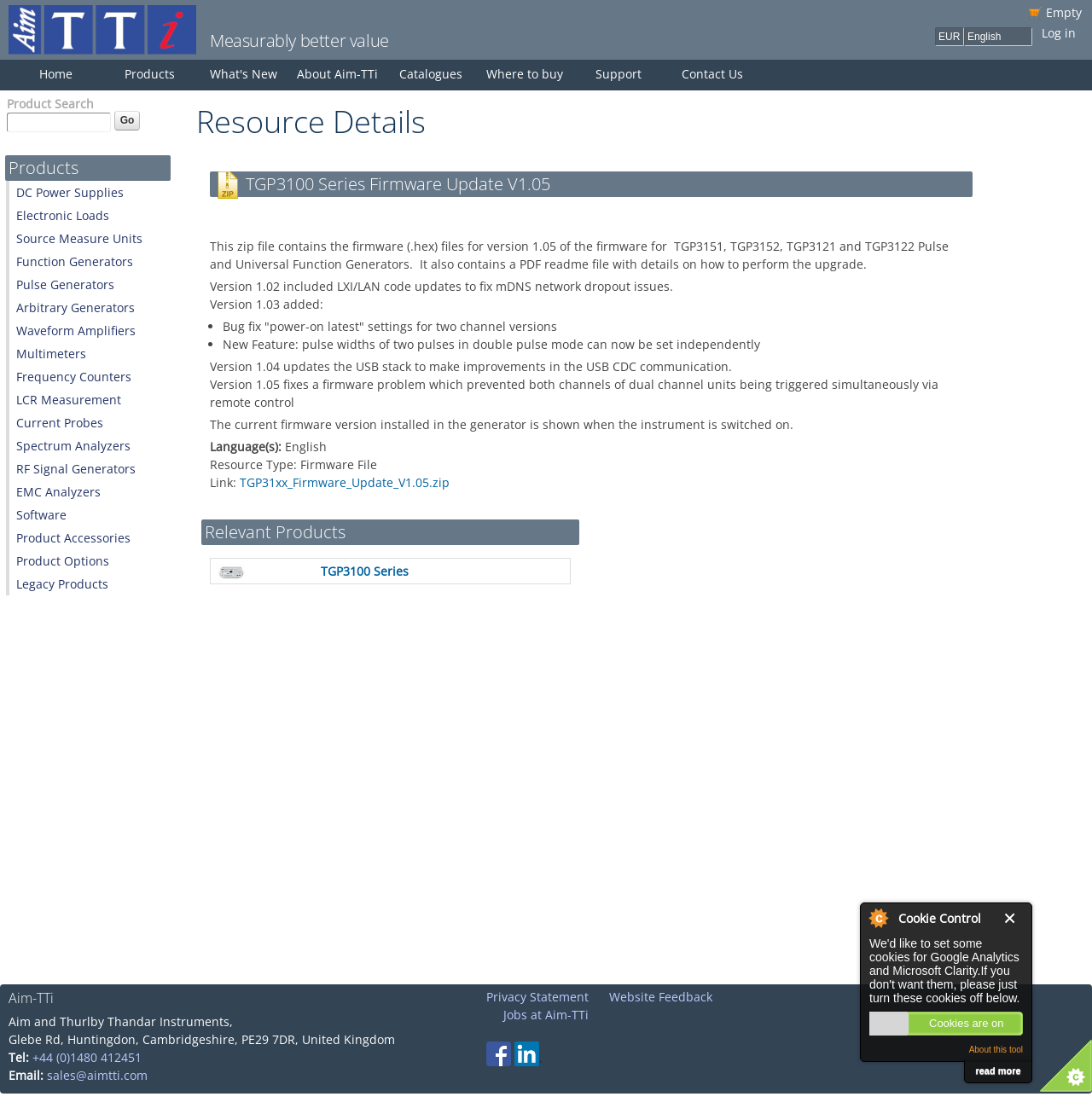What is the name of the firmware update?
Based on the image, give a concise answer in the form of a single word or short phrase.

TGP3100 Series Firmware Update V1.05